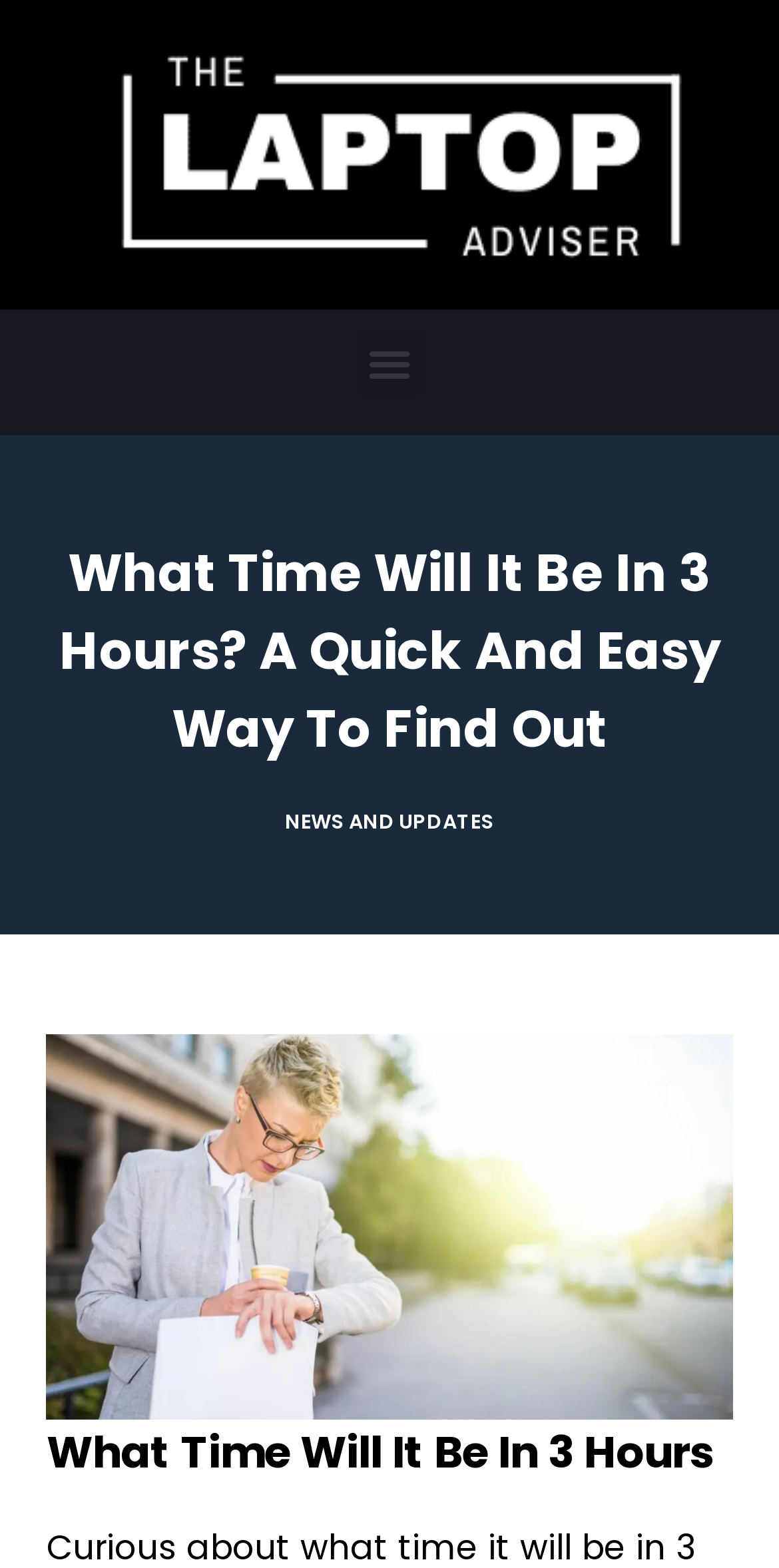Find and provide the bounding box coordinates for the UI element described with: "News and Updates".

[0.365, 0.514, 0.635, 0.534]